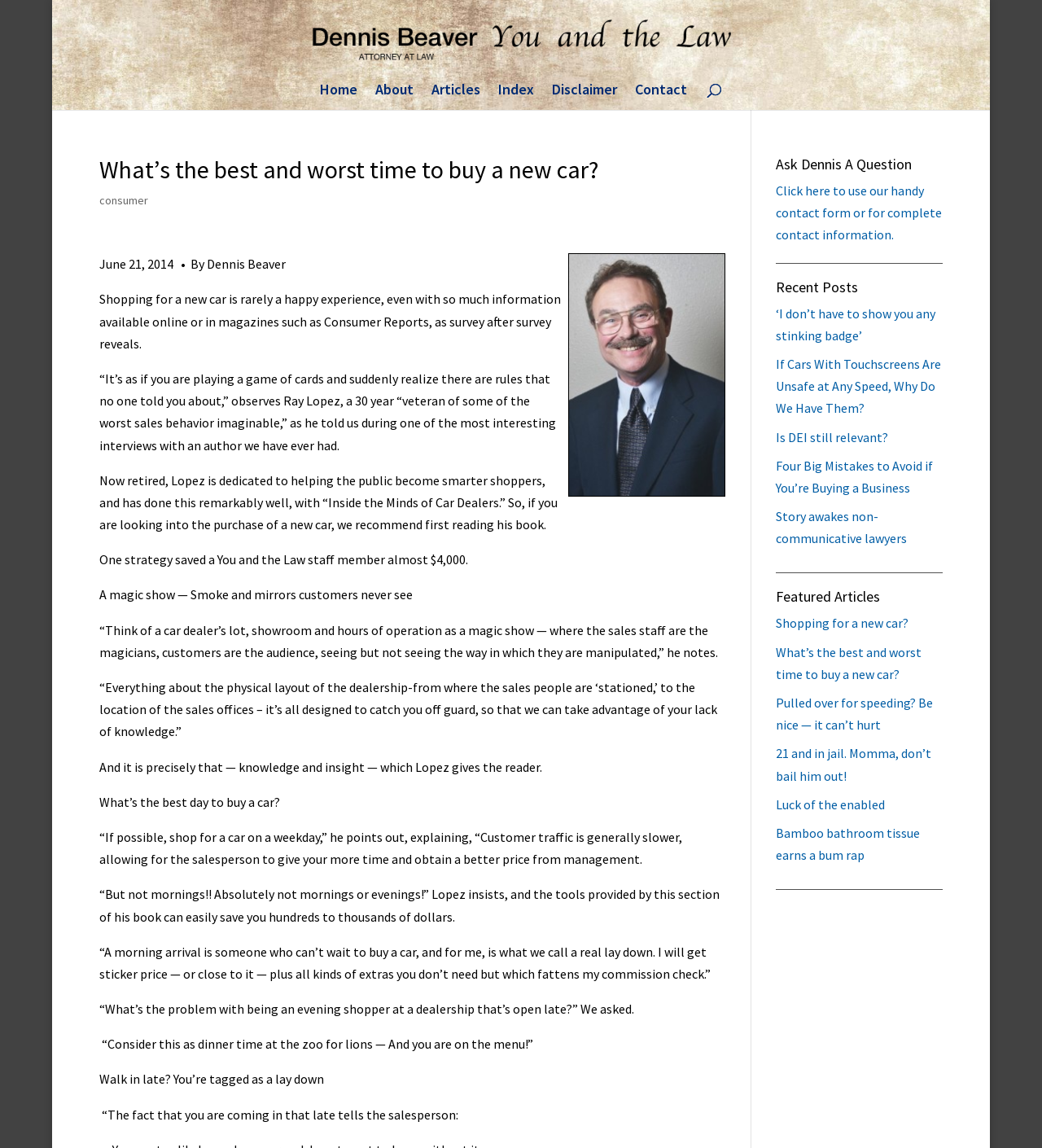Please give the bounding box coordinates of the area that should be clicked to fulfill the following instruction: "Ask Dennis a question". The coordinates should be in the format of four float numbers from 0 to 1, i.e., [left, top, right, bottom].

[0.744, 0.137, 0.905, 0.157]